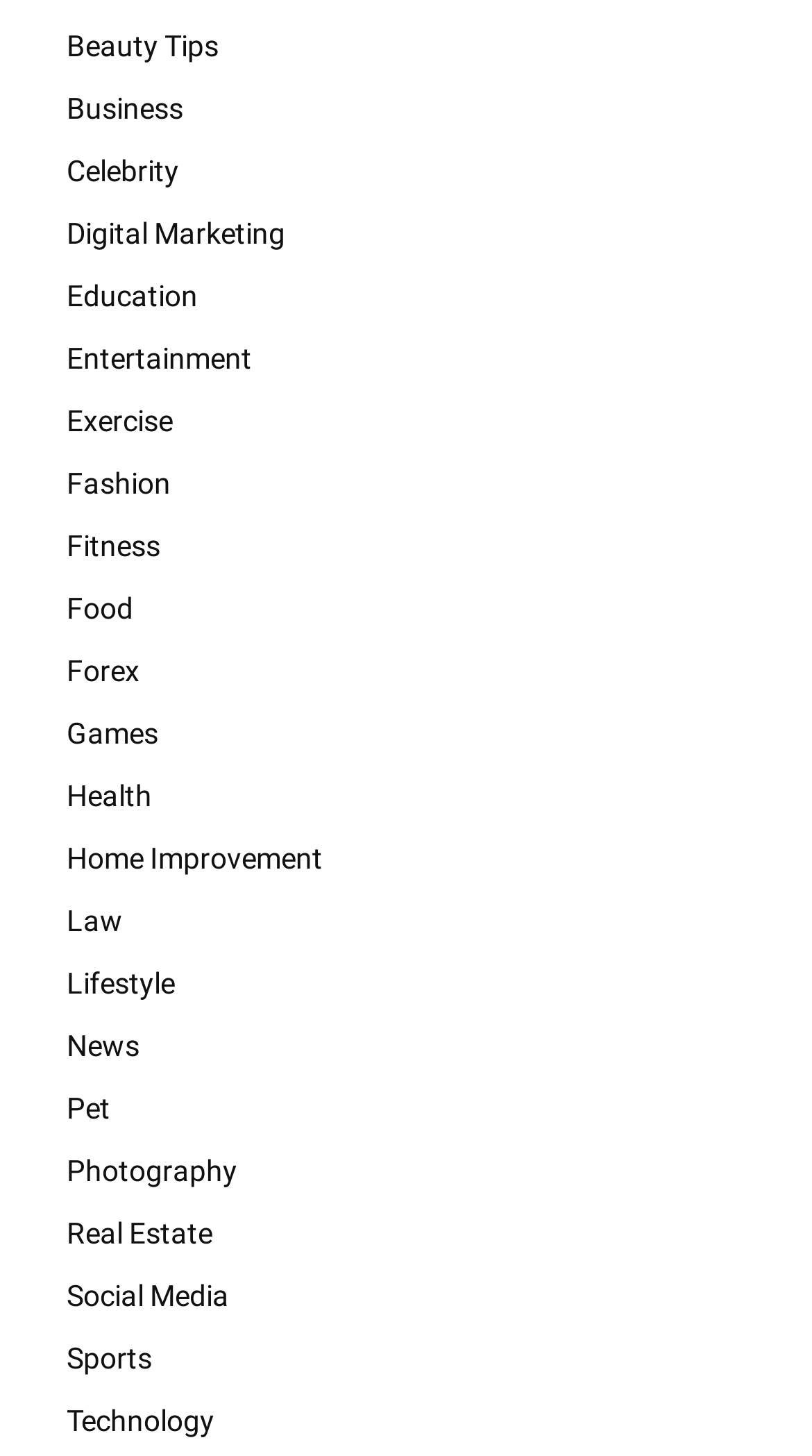Please respond to the question using a single word or phrase:
What is the category located below 'Entertainment'?

Exercise